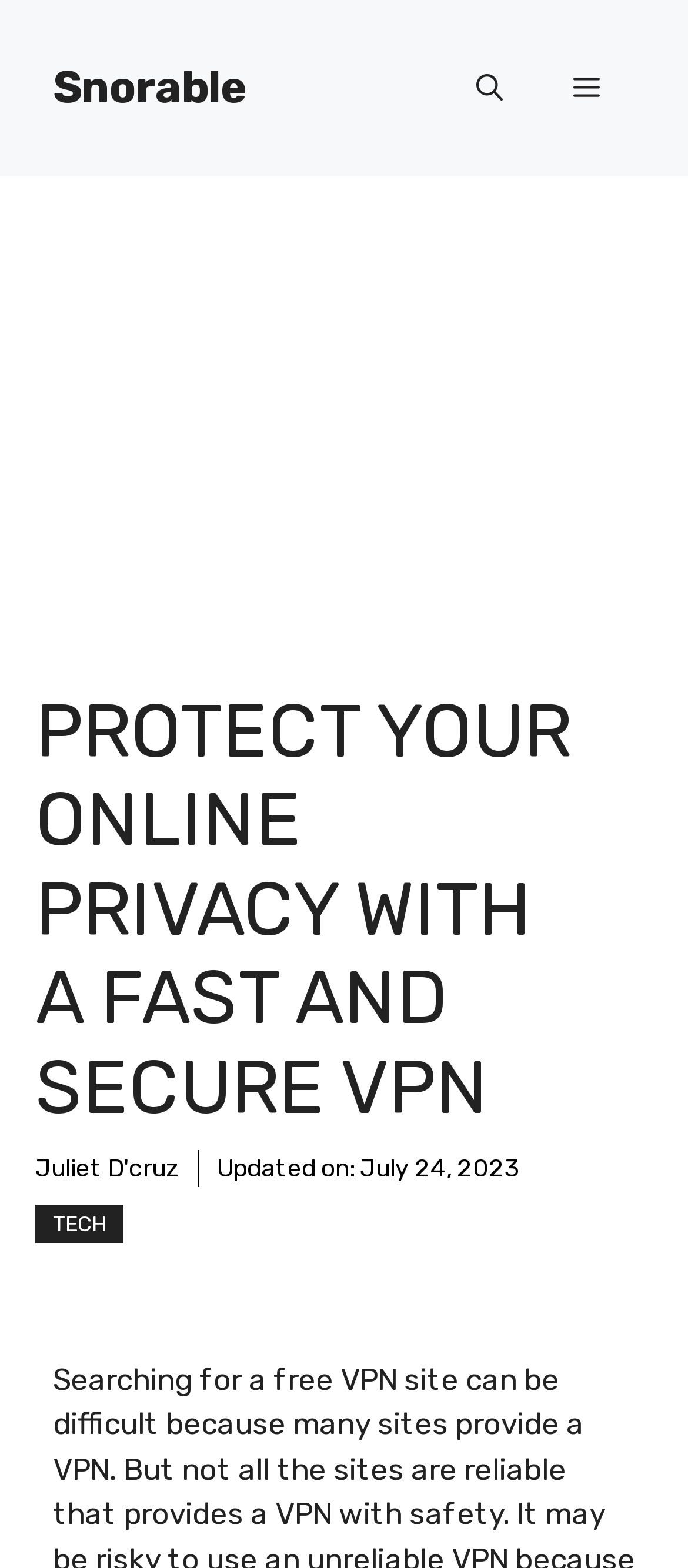How many navigation buttons are in the mobile toggle? Observe the screenshot and provide a one-word or short phrase answer.

2